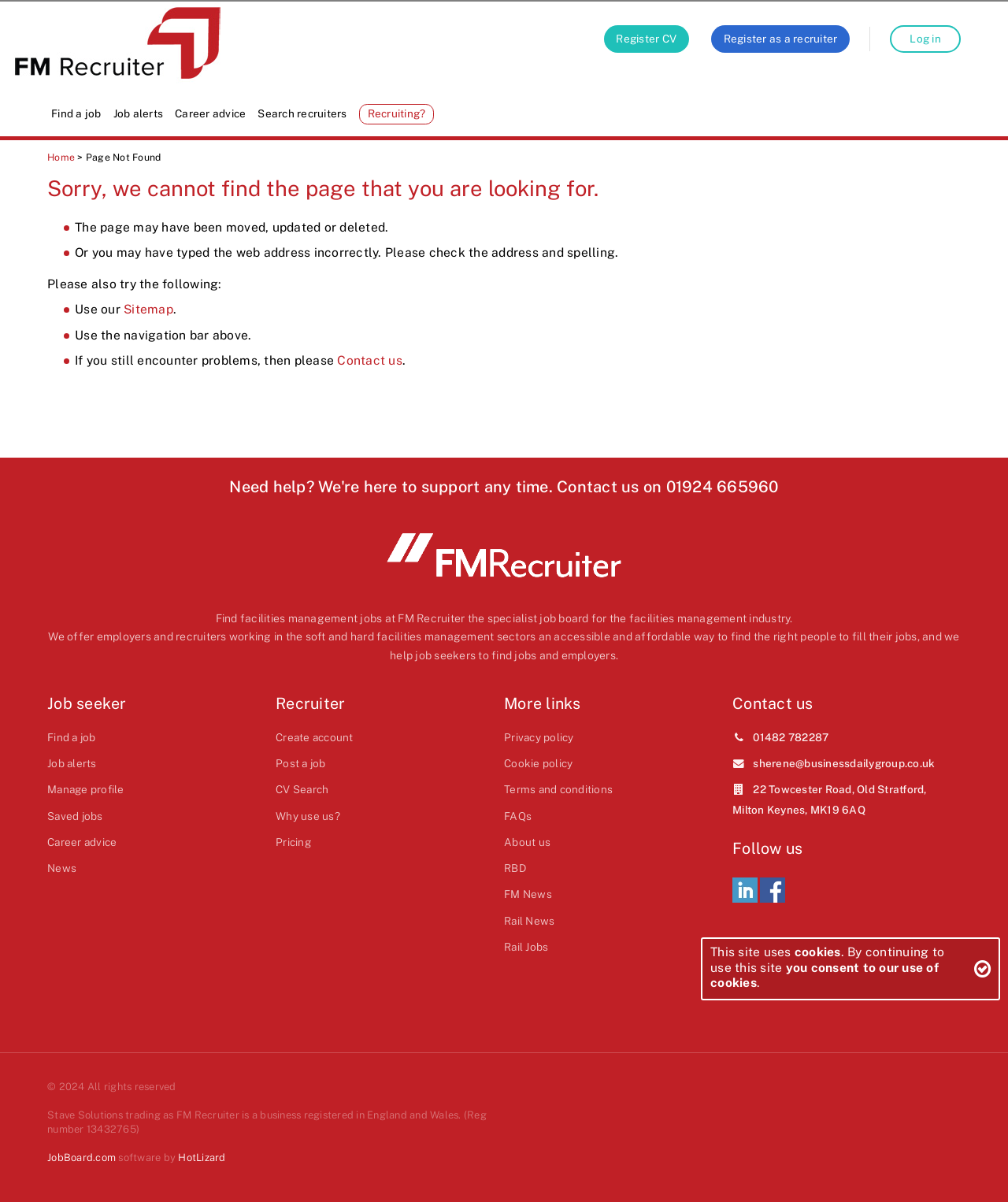How many links are there in the 'More links' section?
Refer to the image and provide a detailed answer to the question.

The 'More links' section contains 7 links, which are 'Privacy policy', 'Cookie policy', 'Terms and conditions', 'FAQs', 'About us', 'RBD', and 'FM News'.